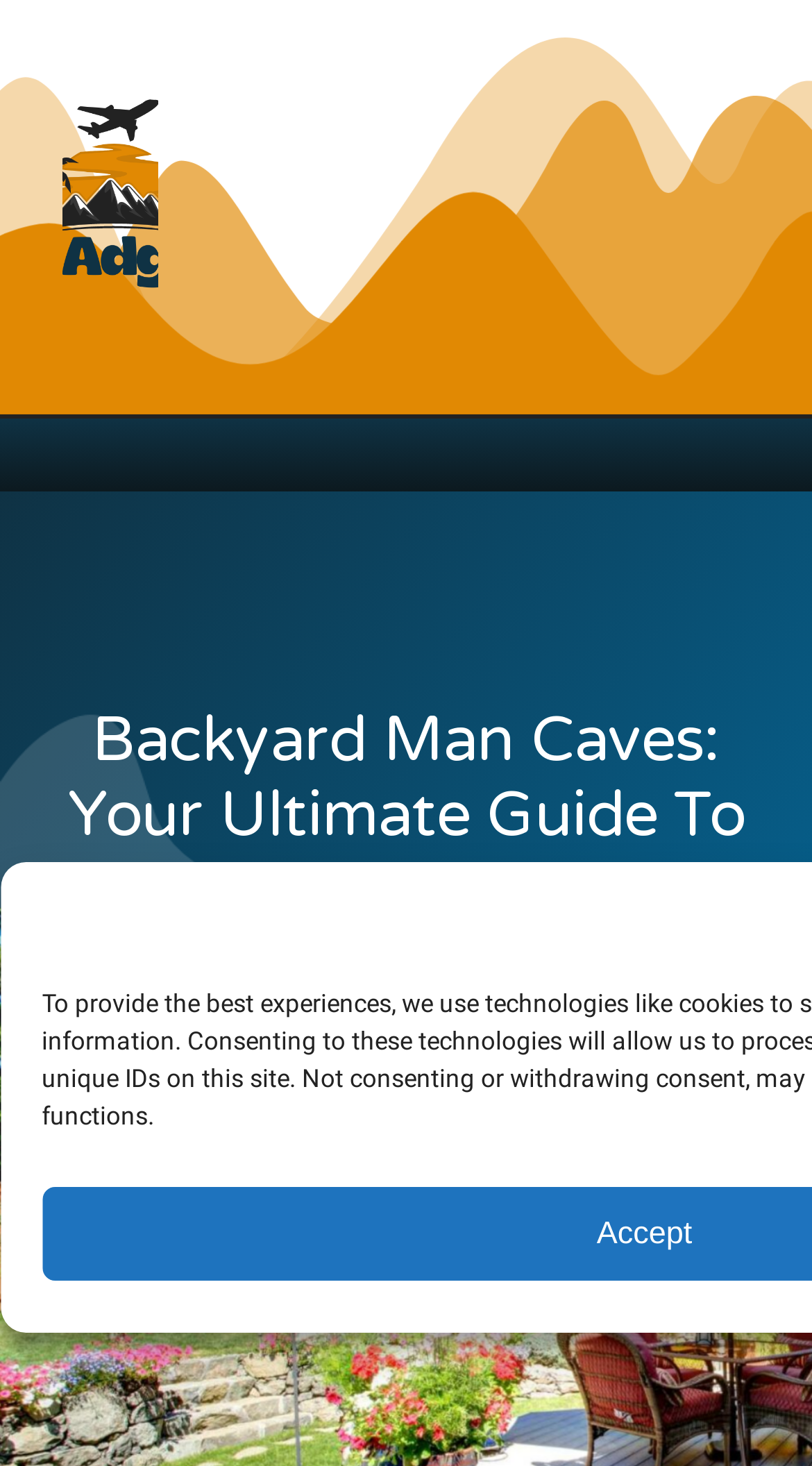Identify and provide the main heading of the webpage.

Backyard Man Caves: Your Ultimate Guide To Outdoor Escapes